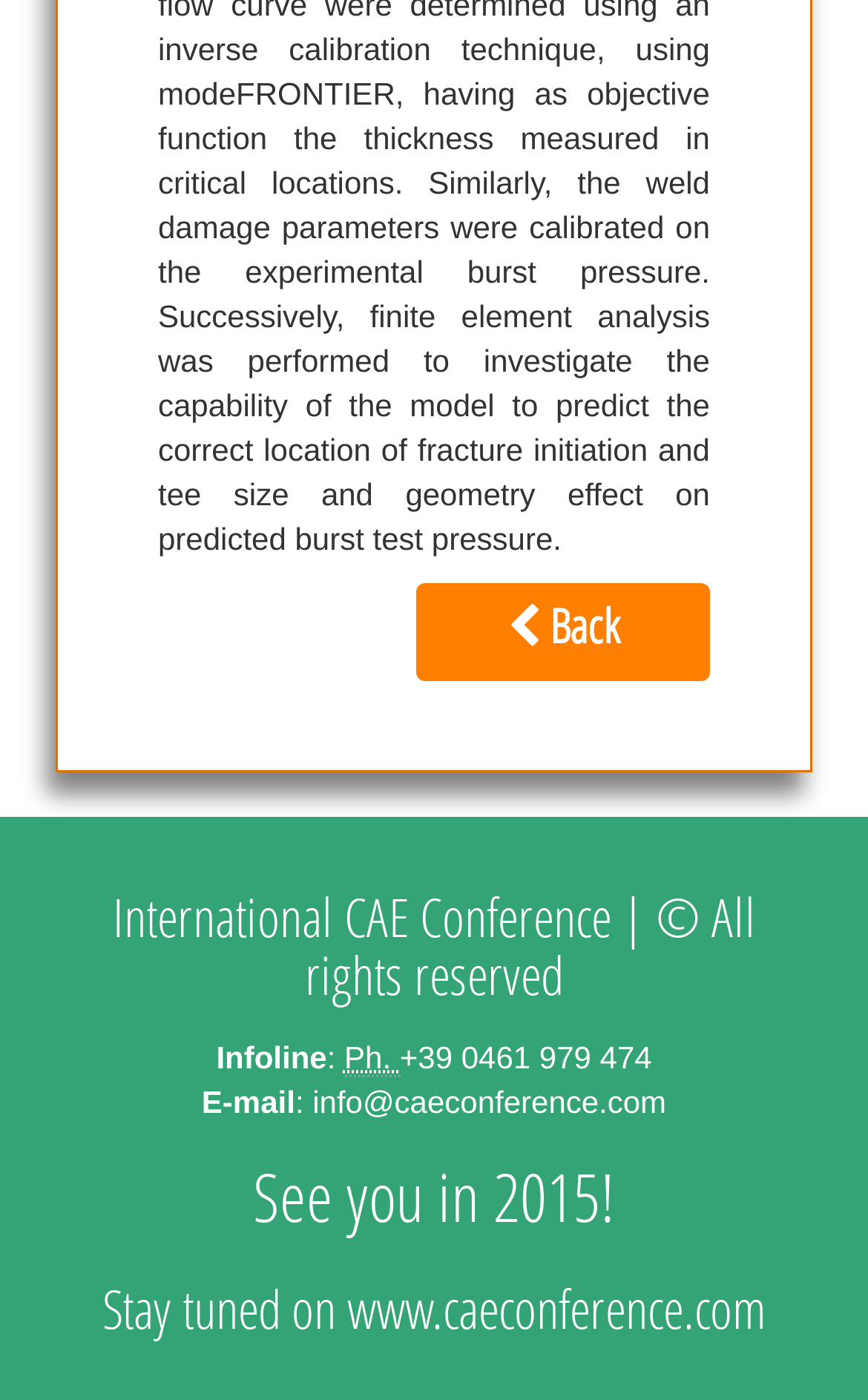Find the bounding box coordinates corresponding to the UI element with the description: "Back". The coordinates should be formatted as [left, top, right, bottom], with values as floats between 0 and 1.

[0.479, 0.417, 0.818, 0.487]